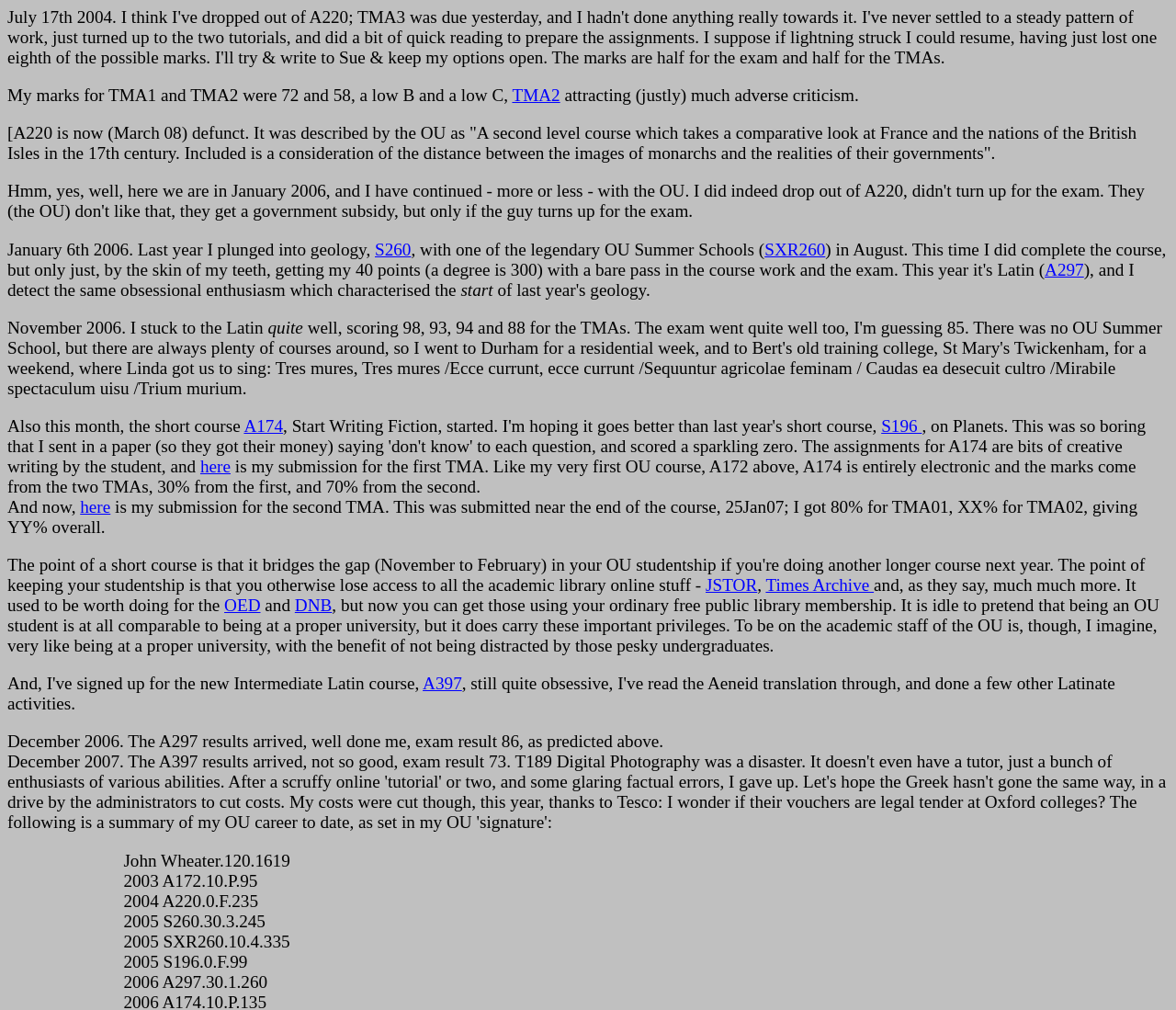Given the webpage screenshot and the description, determine the bounding box coordinates (top-left x, top-left y, bottom-right x, bottom-right y) that define the location of the UI element matching this description: Times Archive

[0.651, 0.57, 0.743, 0.589]